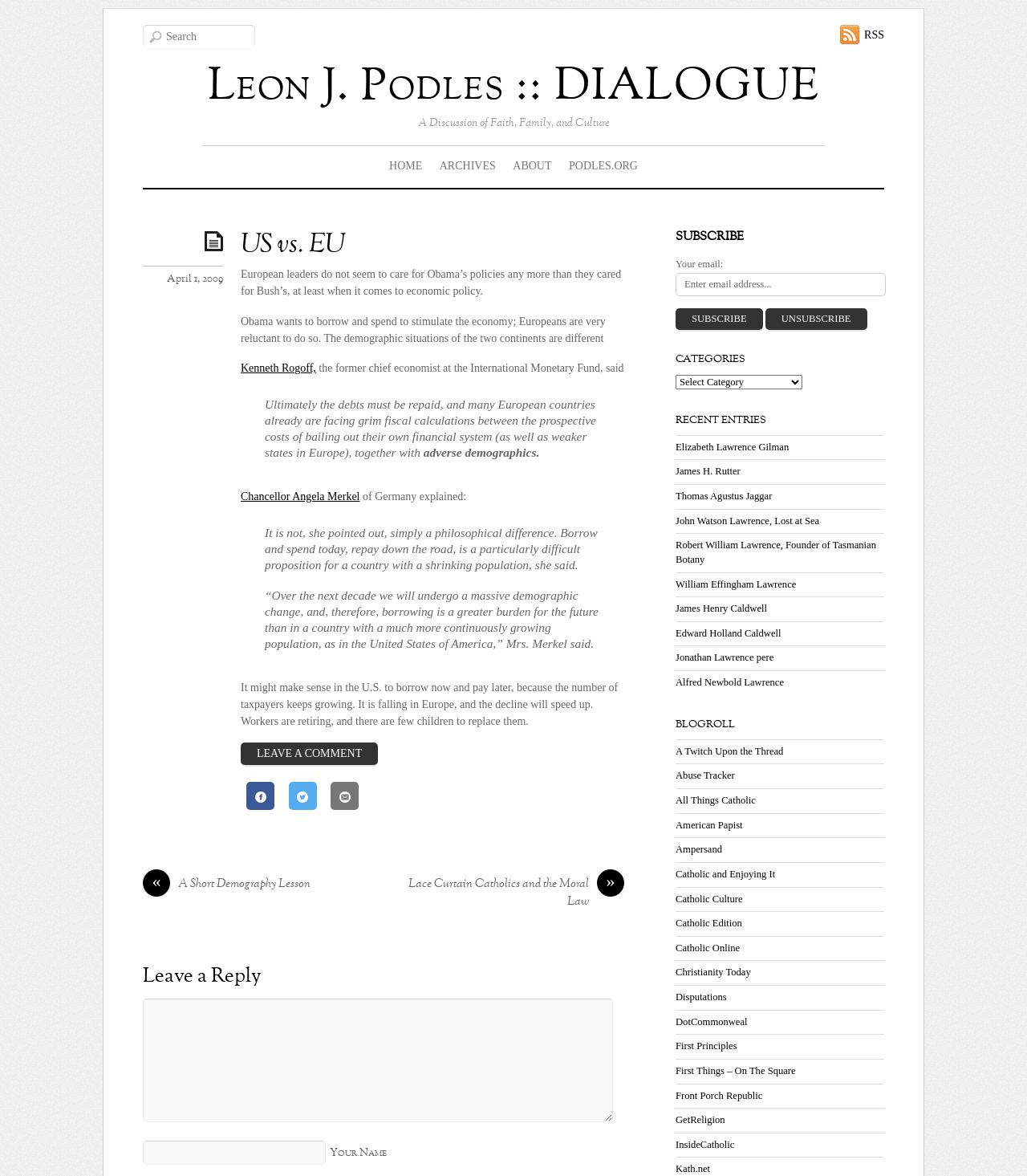Given the element description "DotCommonweal", identify the bounding box of the corresponding UI element.

[0.658, 0.864, 0.728, 0.873]